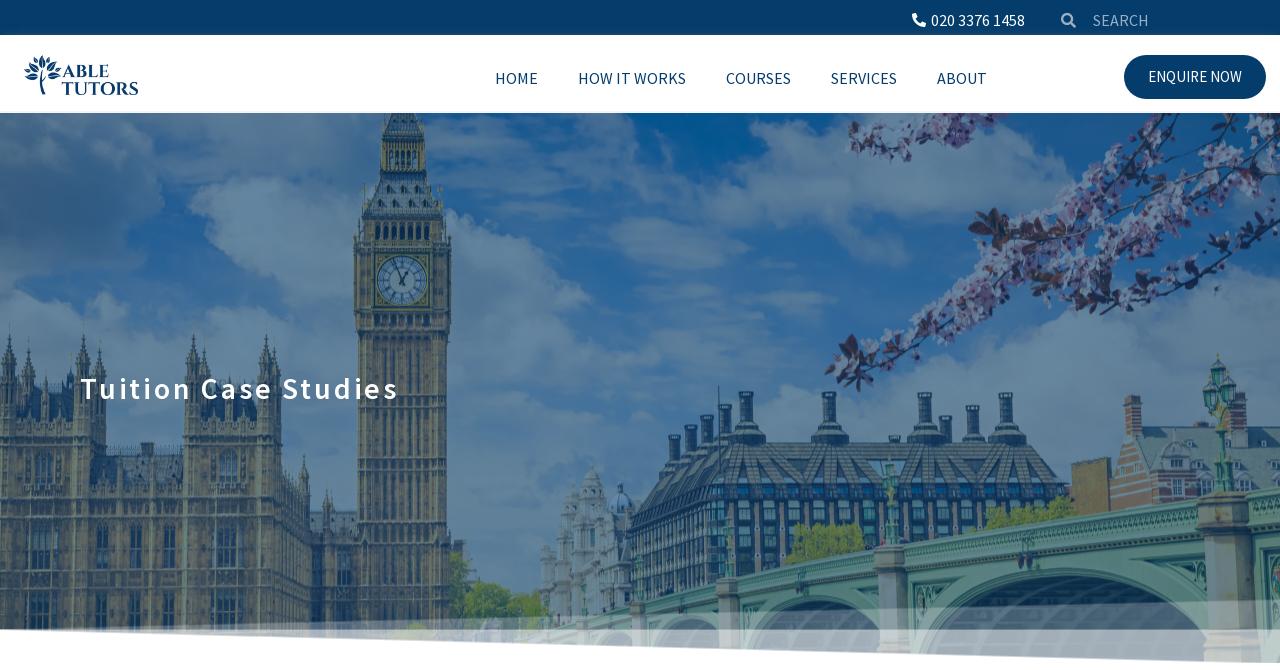What is the purpose of the tutors mentioned on the webpage?
Provide a one-word or short-phrase answer based on the image.

To make learning better